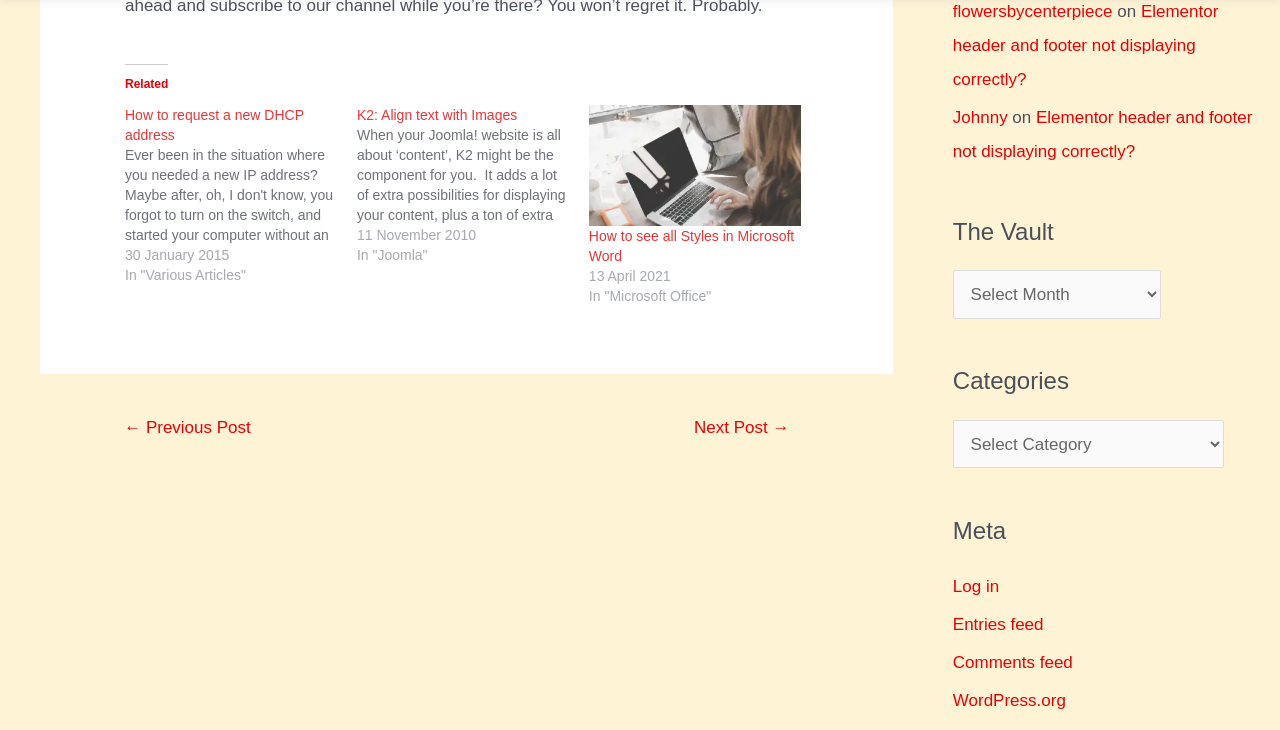How many categories are listed?
Look at the image and answer the question using a single word or phrase.

Three